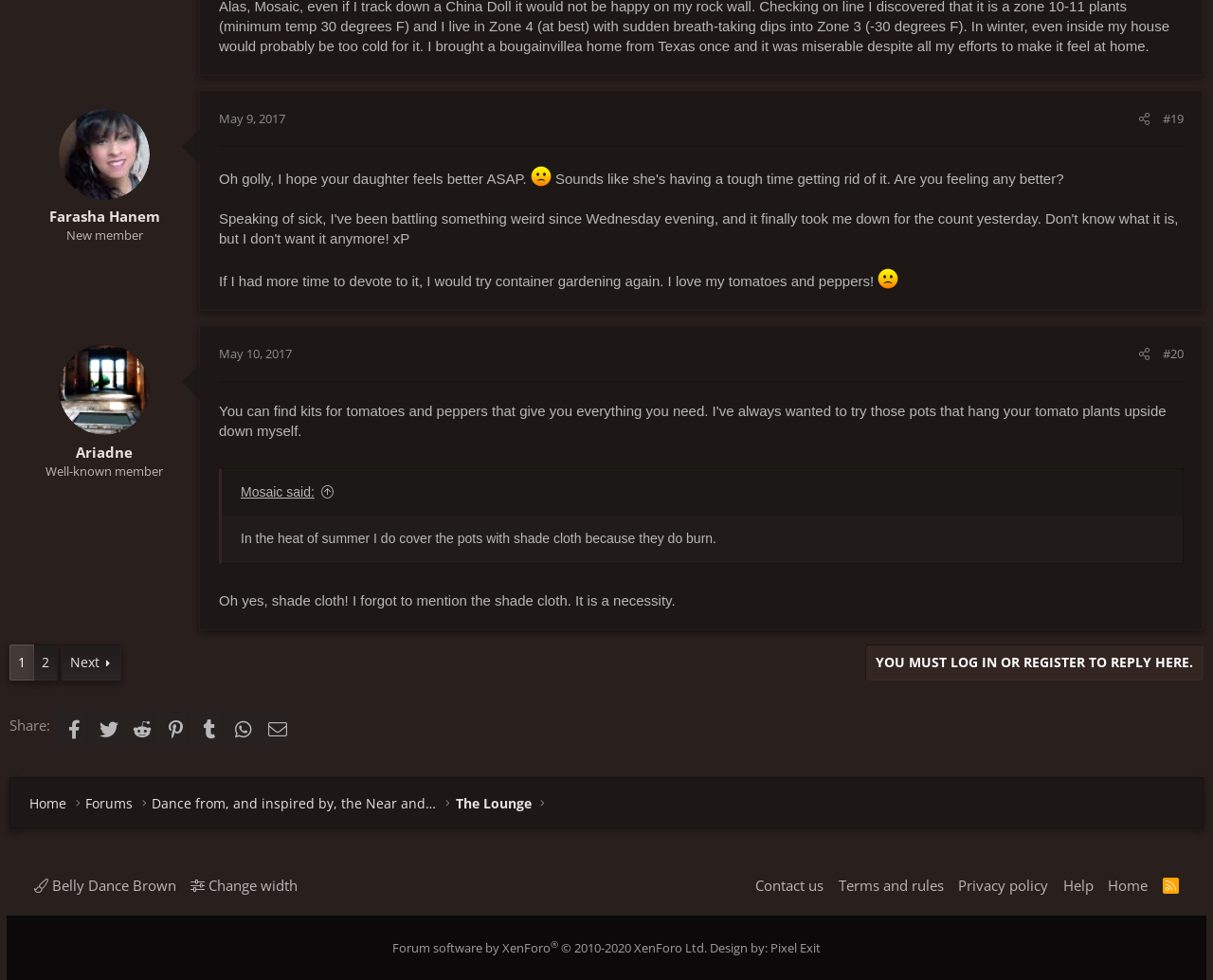Locate the bounding box of the UI element described in the following text: "May 10, 2017".

[0.18, 0.352, 0.241, 0.37]